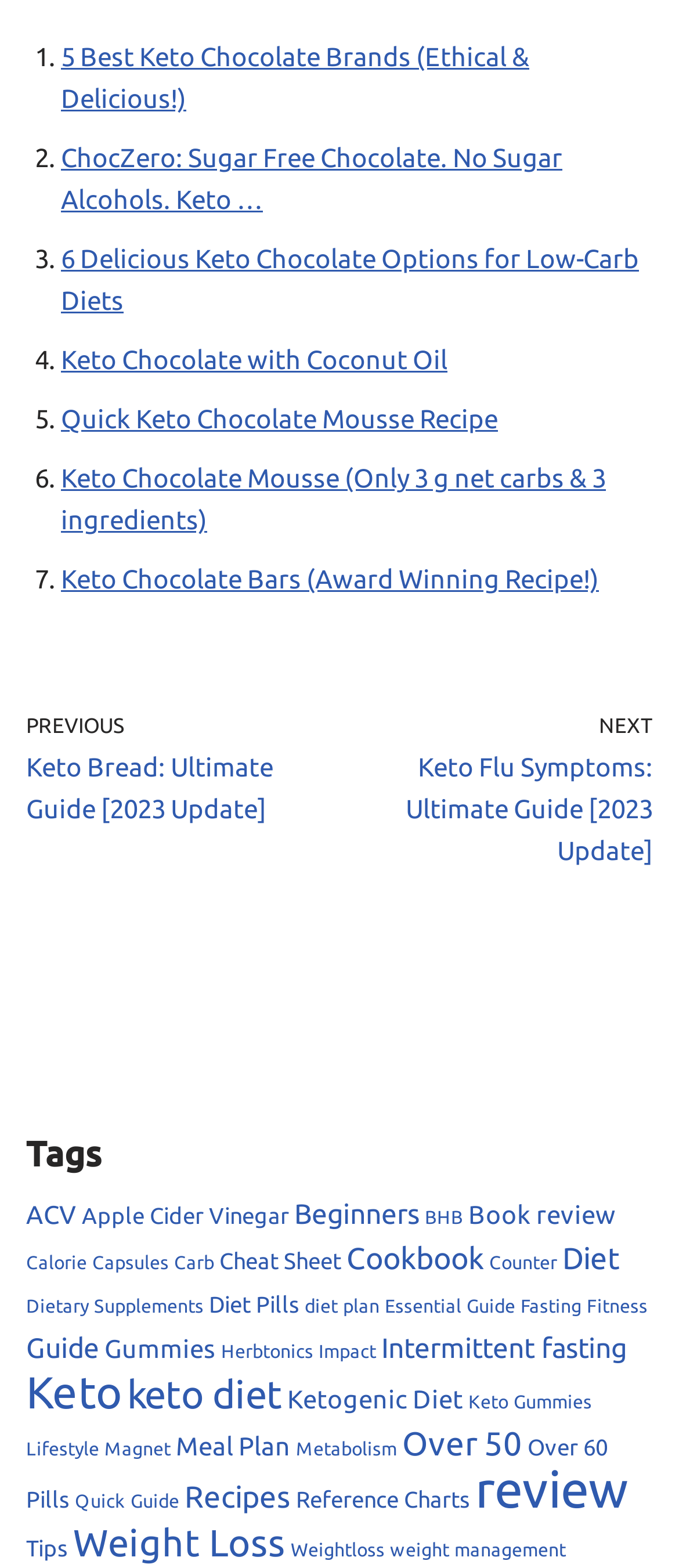Show me the bounding box coordinates of the clickable region to achieve the task as per the instruction: "Click on the 'NEXT Keto Flu Symptoms: Ultimate Guide [2023 Update]' link".

[0.526, 0.45, 0.962, 0.557]